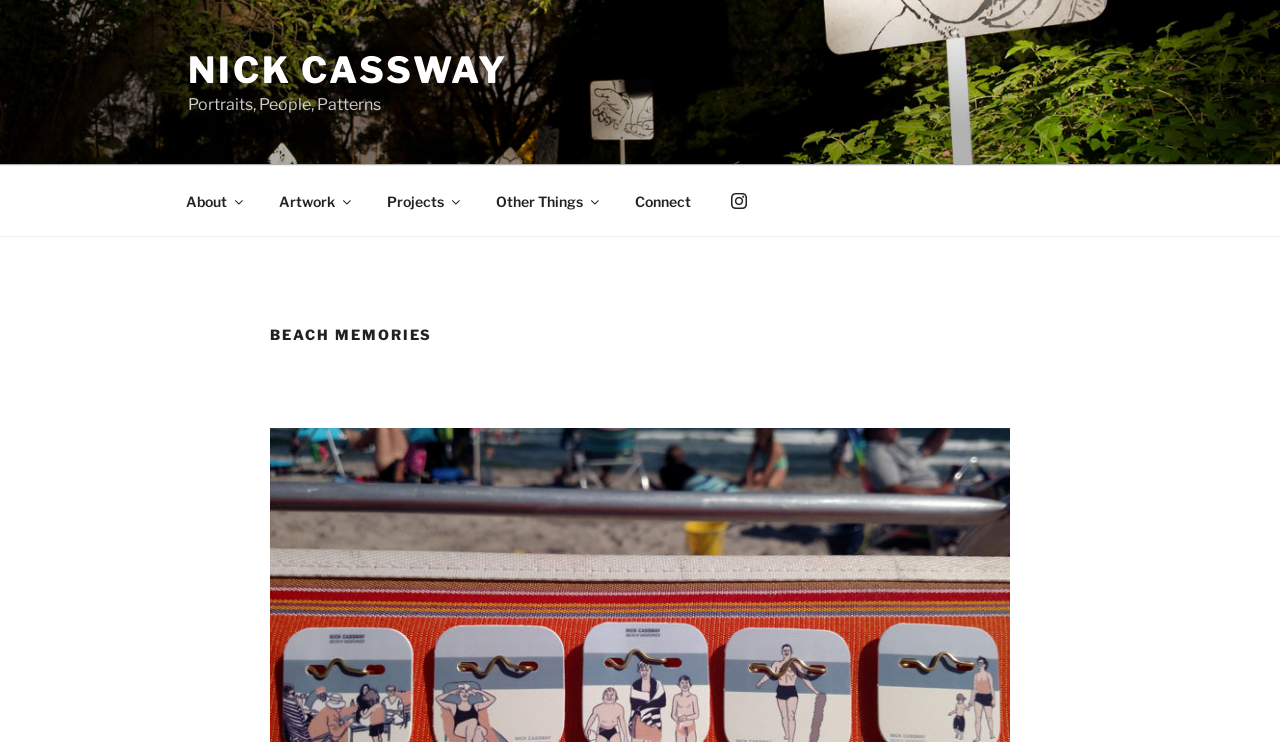What is the theme of the artwork?
Analyze the image and deliver a detailed answer to the question.

The theme of the artwork can be found in the main heading of the webpage, which says 'BEACH MEMORIES'.